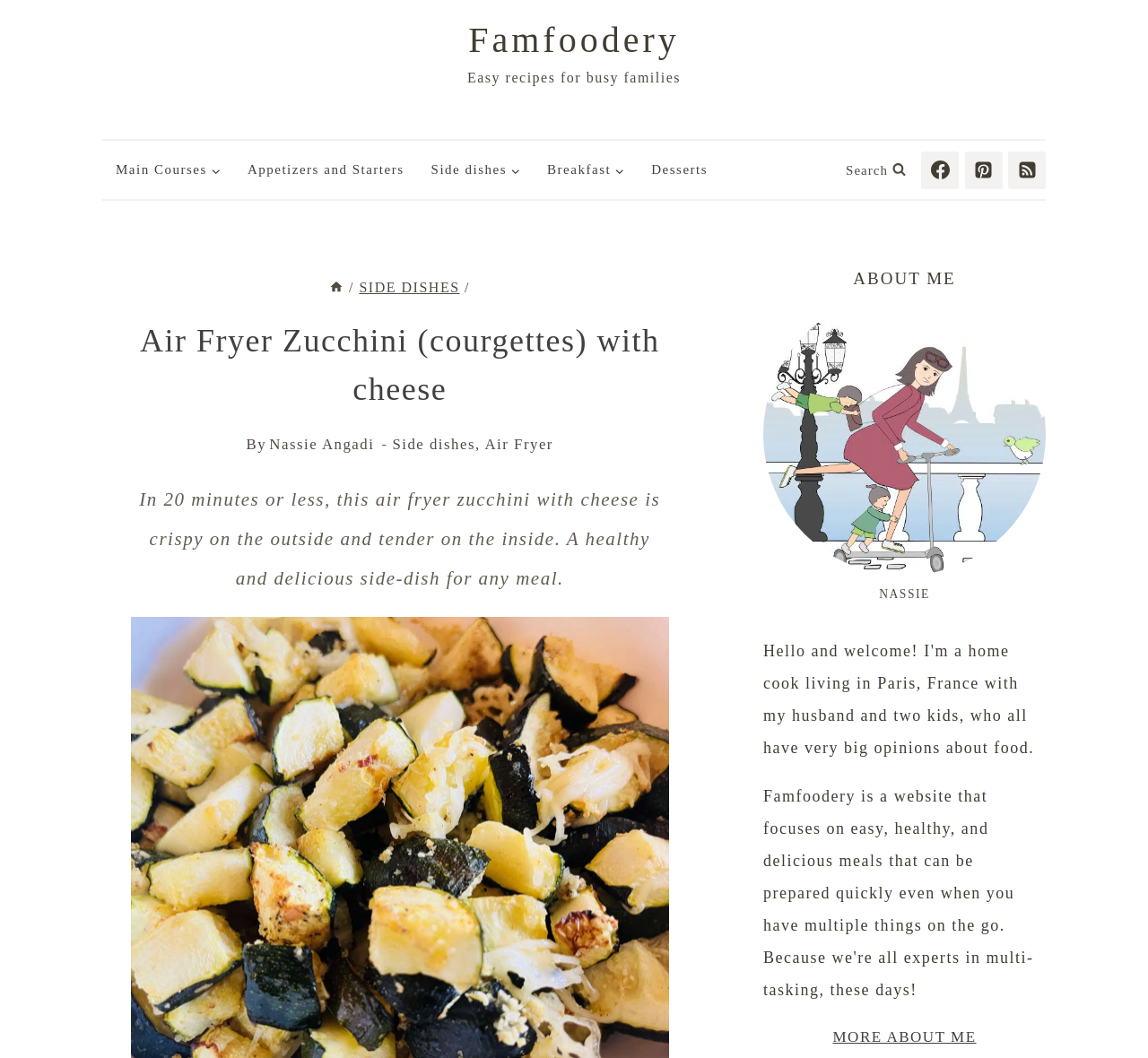Offer a detailed account of what is visible on the webpage.

This webpage is about a recipe for air fryer zucchini with cheese. At the top, there is a navigation menu with links to different categories such as main courses, appetizers, side dishes, breakfast, and desserts. Below the navigation menu, there is a search button and social media links to Facebook, Pinterest, and Substack, each accompanied by an icon.

The main content of the page is divided into two sections. On the left, there is a header section with a breadcrumb navigation showing the current page's location within the website. The header also includes the title of the recipe, "Air Fryer Zucchini (courgettes) with cheese", and information about the author, Nassie Angadi.

On the right side of the header section, there is a brief description of the recipe, stating that it can be prepared in 20 minutes or less and is a healthy and delicious side dish. Below the header section, there is a large image of the author, accompanied by a caption with the author's name.

At the bottom of the page, there is a link to learn more about the author. Overall, the webpage has a clean and organized layout, making it easy to navigate and find the desired information.